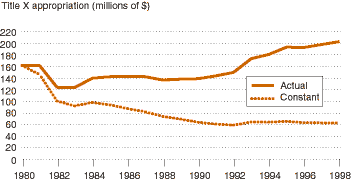Describe every important feature and element in the image comprehensively.

The image presents a line chart titled "Chart B," illustrating the appropriations for Title X (in millions of dollars) over a span from 1980 to 1998. The chart features two lines: one representing the actual dollars appropriated (depicted in solid orange) and the other displaying the value adjusted for inflation (shown as a dotted line). 

From the graph, it is evident that while the actual appropriations showed an increasing trend from the mid-1980s onwards, the constant dollar values reveal a significant decline, particularly notable in the early 1990s. As indicated by the data, the funding in constant dollars diminished from approximately $162 million in 1980 to around $80 million by 1998, showcasing a concerning 61% decrease in real funding power over this period, despite nominal increases in appropriations. This trend underscores the challenges faced by Title X in maintaining effective reproductive health services amid rising costs.